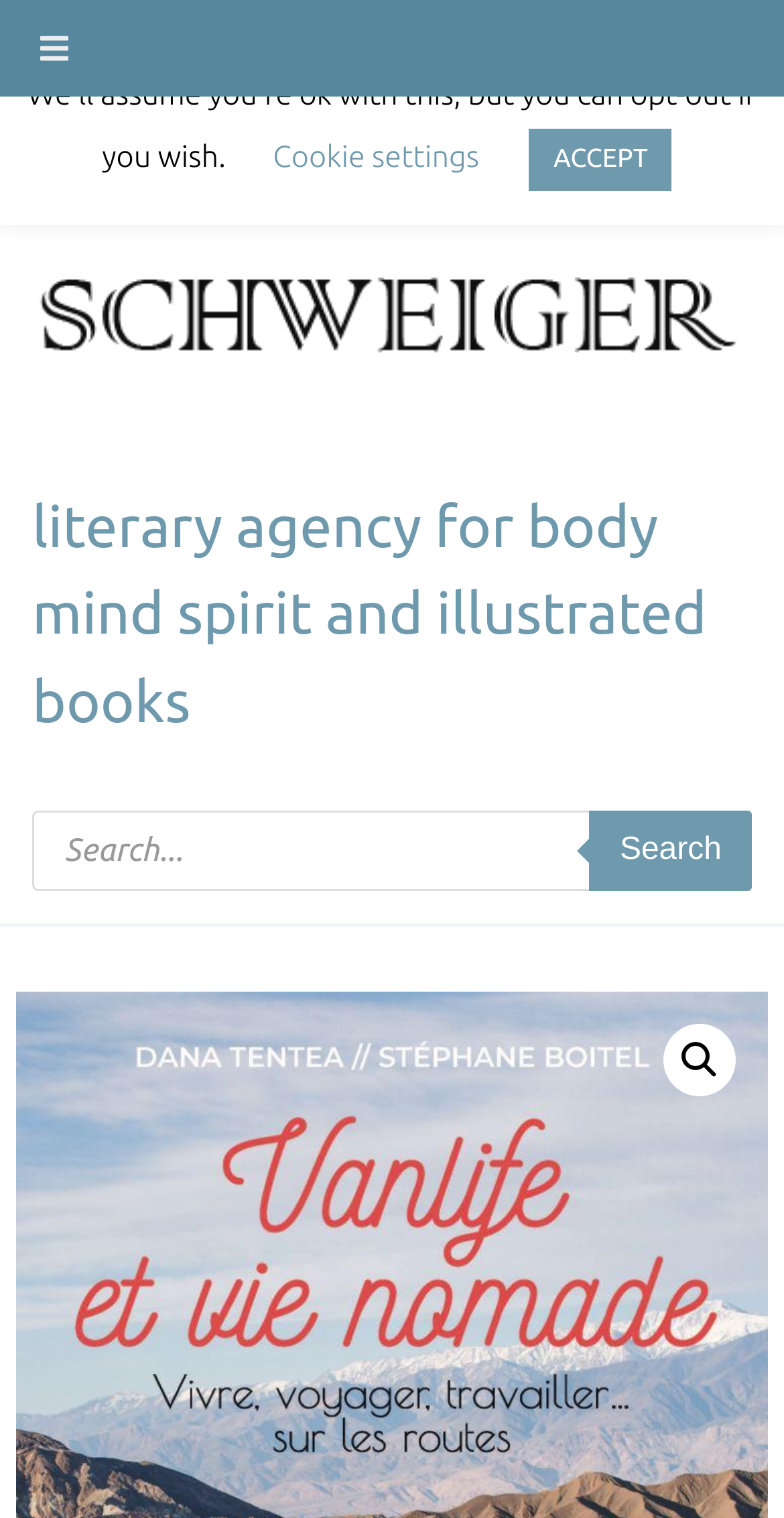Based on the description "🔍", find the bounding box of the specified UI element.

[0.846, 0.674, 0.938, 0.722]